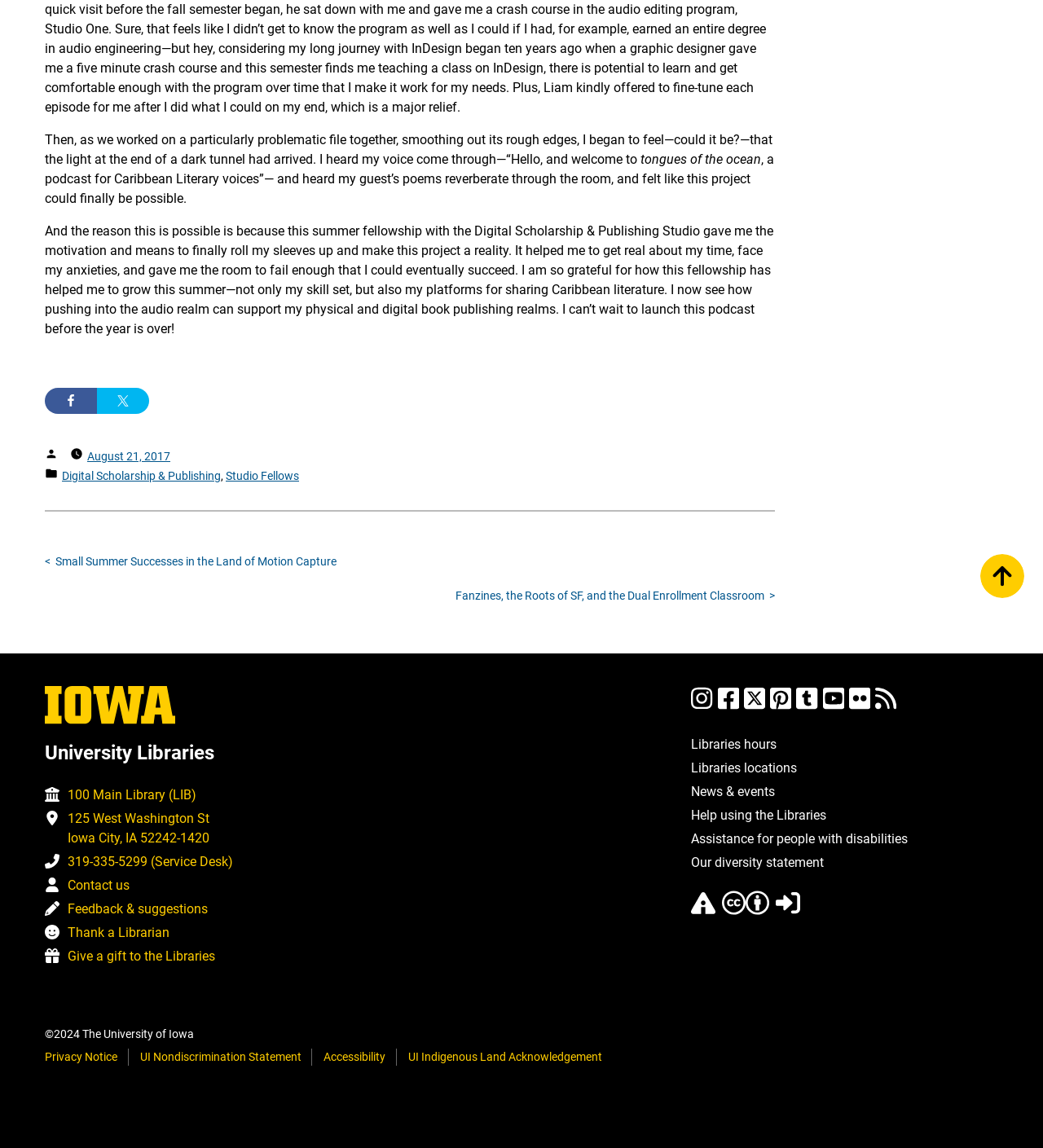Please locate the bounding box coordinates of the element that should be clicked to complete the given instruction: "View previous post".

[0.043, 0.484, 0.323, 0.495]